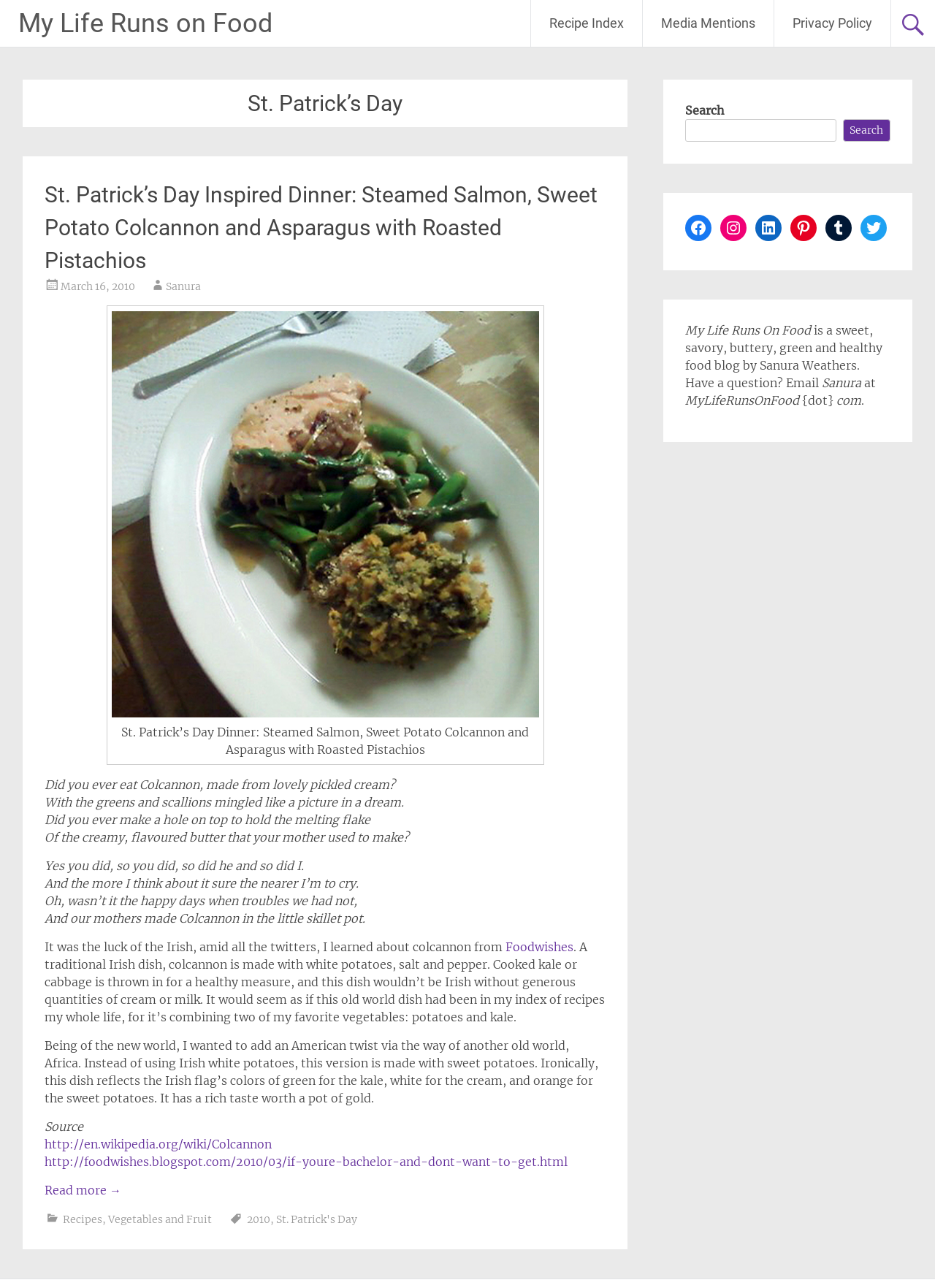Determine the bounding box coordinates for the area that needs to be clicked to fulfill this task: "Click on the 'Recipe Index' link". The coordinates must be given as four float numbers between 0 and 1, i.e., [left, top, right, bottom].

[0.568, 0.0, 0.687, 0.036]